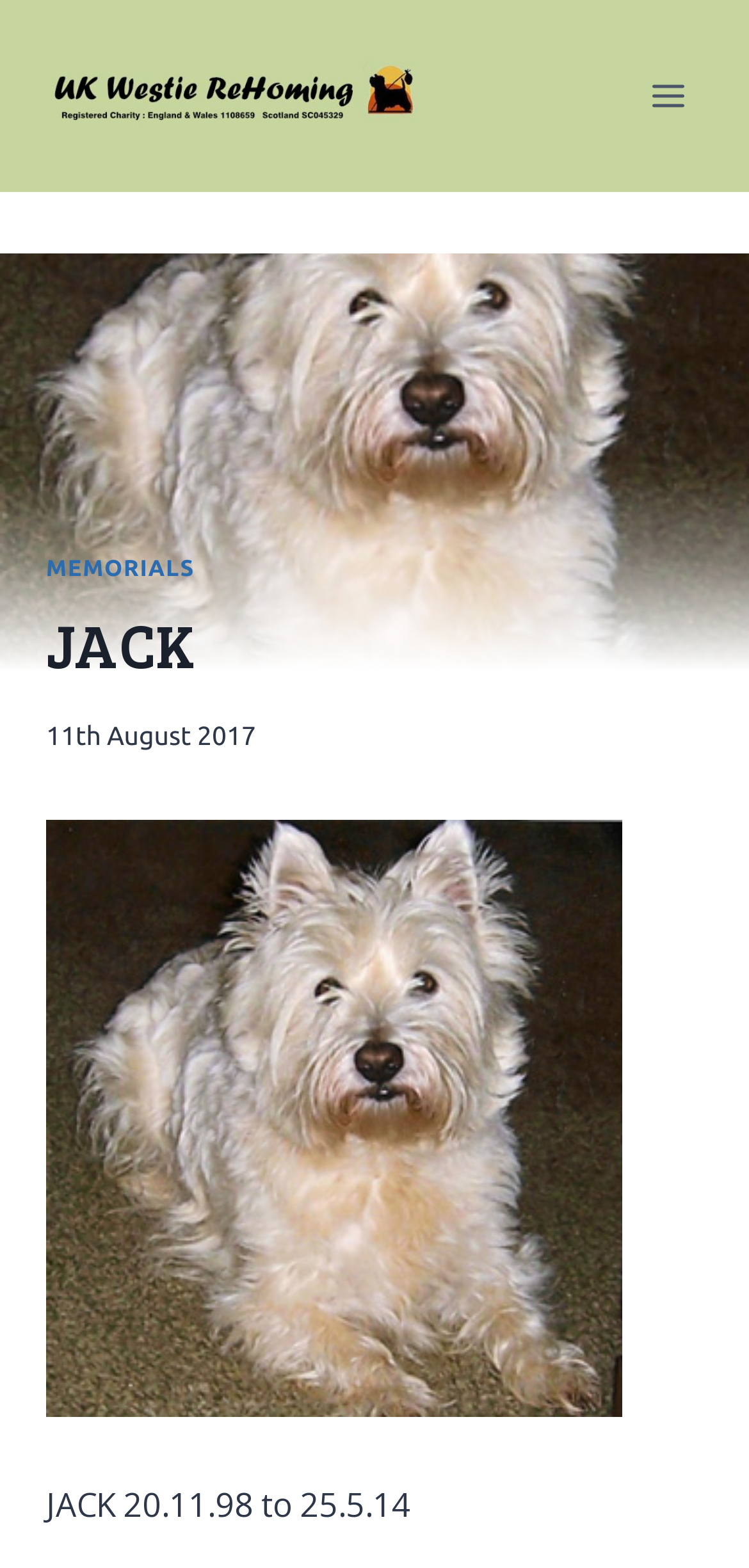Analyze the image and give a detailed response to the question:
What is the name of the Westie?

The name of the Westie can be found in the heading element with the text 'JACK' and also in the figure element with the text 'JACK 20.11.98 to 25.5.14'.